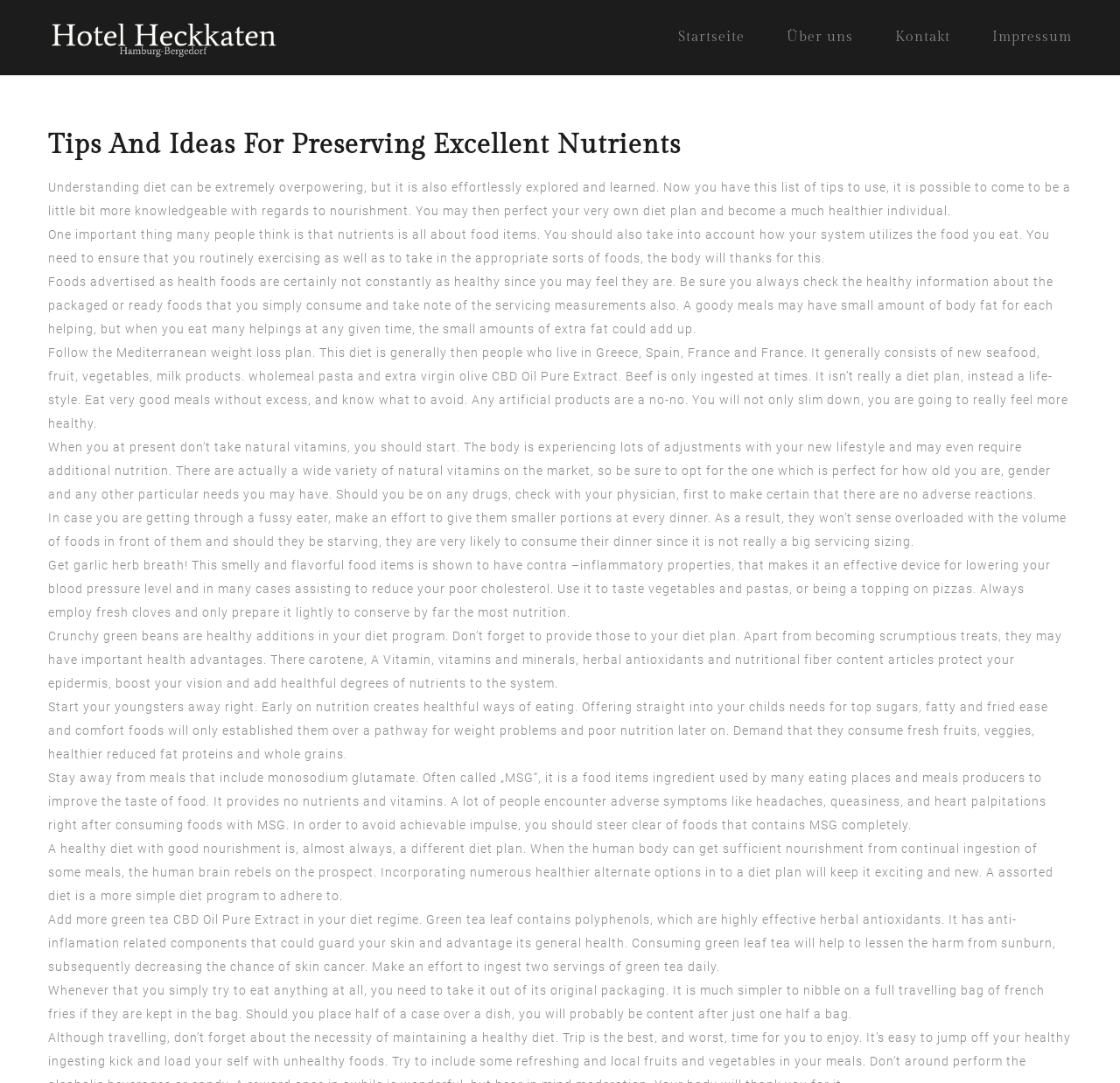From the details in the image, provide a thorough response to the question: What is the benefit of eating green beans mentioned on the webpage?

According to the webpage content, eating green beans has a benefit of protecting the skin, as they contain carotene, A Vitamin, vitamins, minerals, antioxidants, and fiber content that protect the skin.